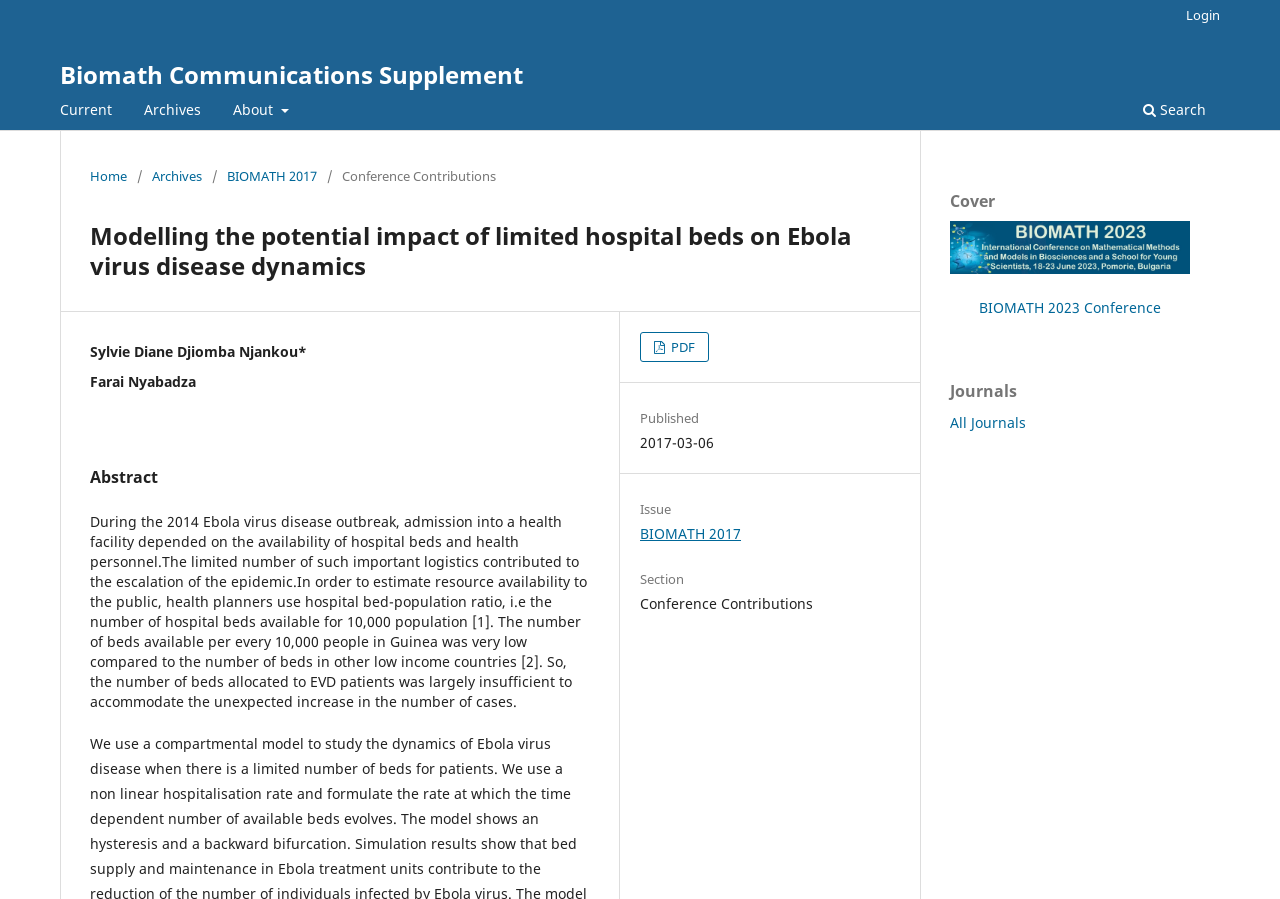Explain the features and main sections of the webpage comprehensively.

The webpage is about a research article titled "Modelling the potential impact of limited hospital beds on Ebola virus disease dynamics" from the Biomath Communications Supplement. 

At the top, there is a navigation bar with links to "Current", "Archives", "About", "Search", and "Login". Below the navigation bar, there is a secondary navigation section showing the current location, with links to "Home", "Archives", and "BIOMATH 2017". 

The main content of the webpage is divided into two sections. On the left, there is a heading with the title of the article, followed by the authors' names, an abstract, and links to download the article in PDF format. The abstract discusses the impact of limited hospital beds on the Ebola virus disease outbreak in 2014 and how health planners use hospital bed-population ratio to estimate resource availability. 

On the right, there is a sidebar with a heading "Cover" and links to "BIOMATH 2023" and "BIOMATH 2023 Conference", accompanied by an image. Below that, there is a section titled "Journals" with a link to "All Journals".